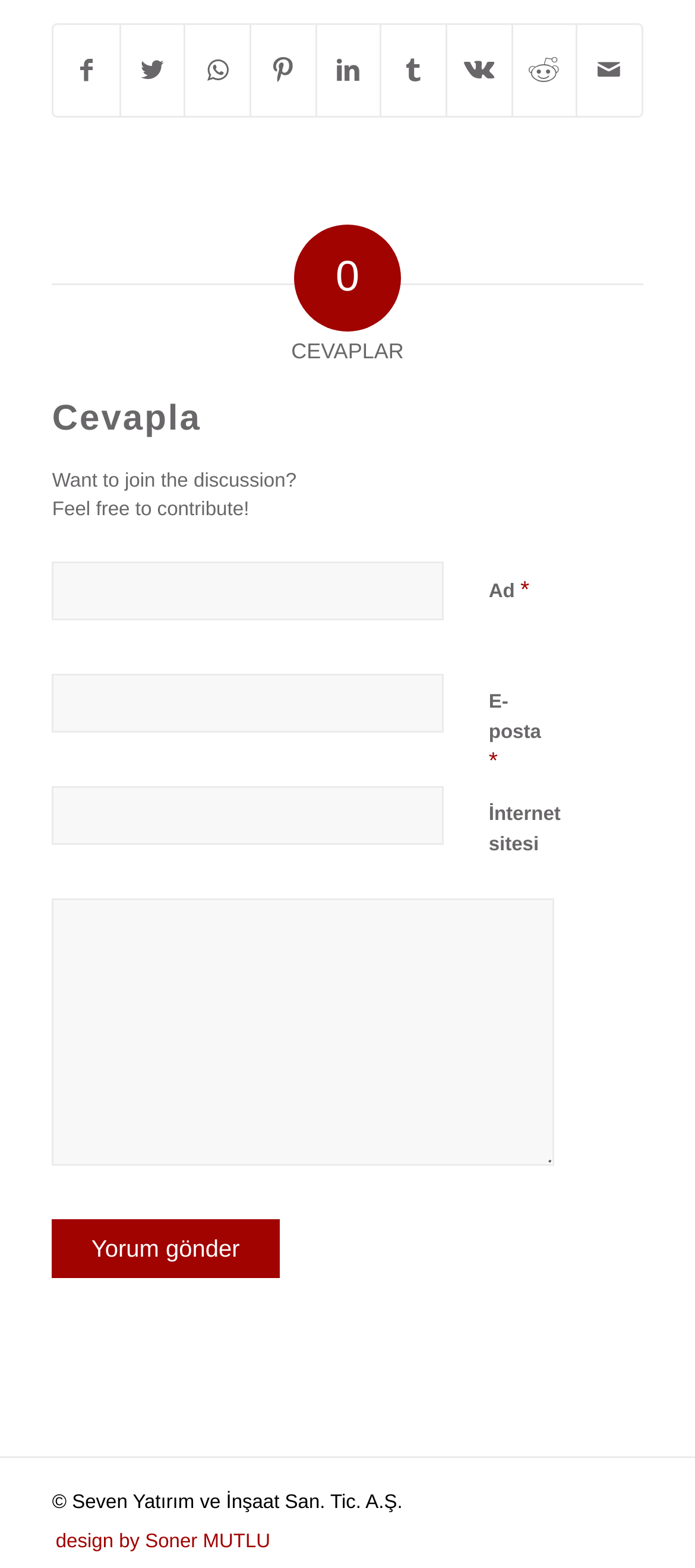Locate the UI element described by design by Soner MUTLU and provide its bounding box coordinates. Use the format (top-left x, top-left y, bottom-right x, bottom-right y) with all values as floating point numbers between 0 and 1.

[0.08, 0.977, 0.389, 0.991]